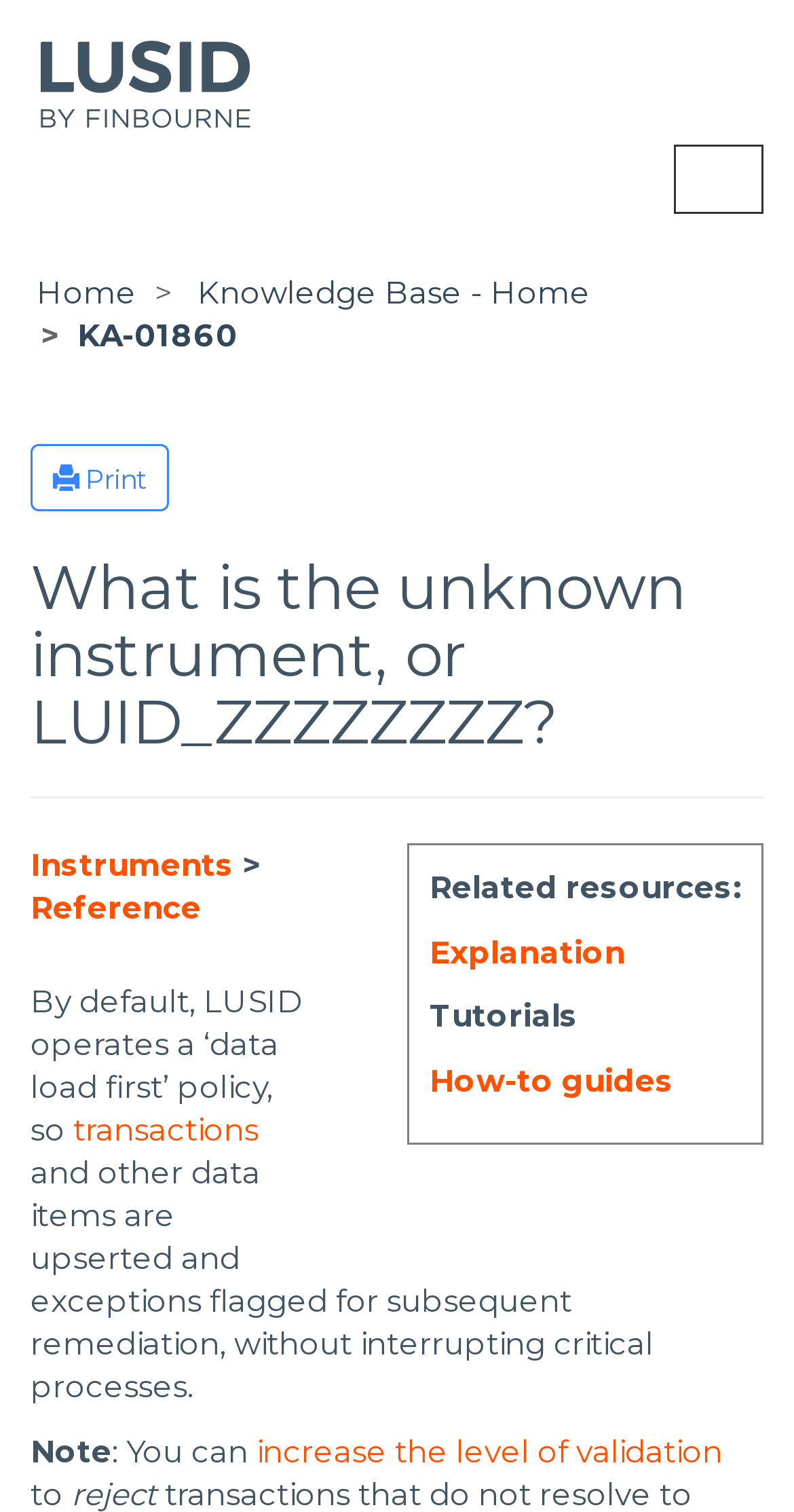Give a one-word or short phrase answer to the question: 
What type of resources are provided on this webpage?

Related resources and tutorials